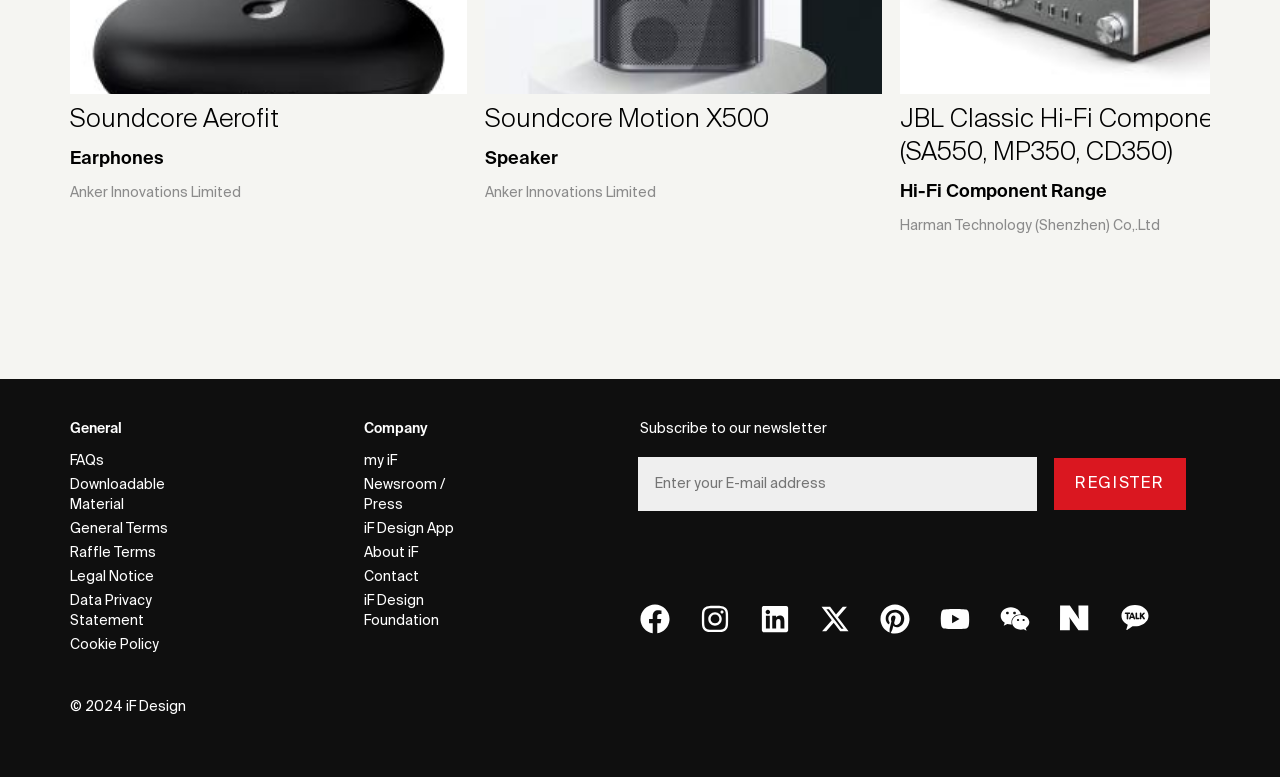Provide the bounding box coordinates, formatted as (top-left x, top-left y, bottom-right x, bottom-right y), with all values being floating point numbers between 0 and 1. Identify the bounding box of the UI element that matches the description: General Terms

[0.055, 0.665, 0.159, 0.696]